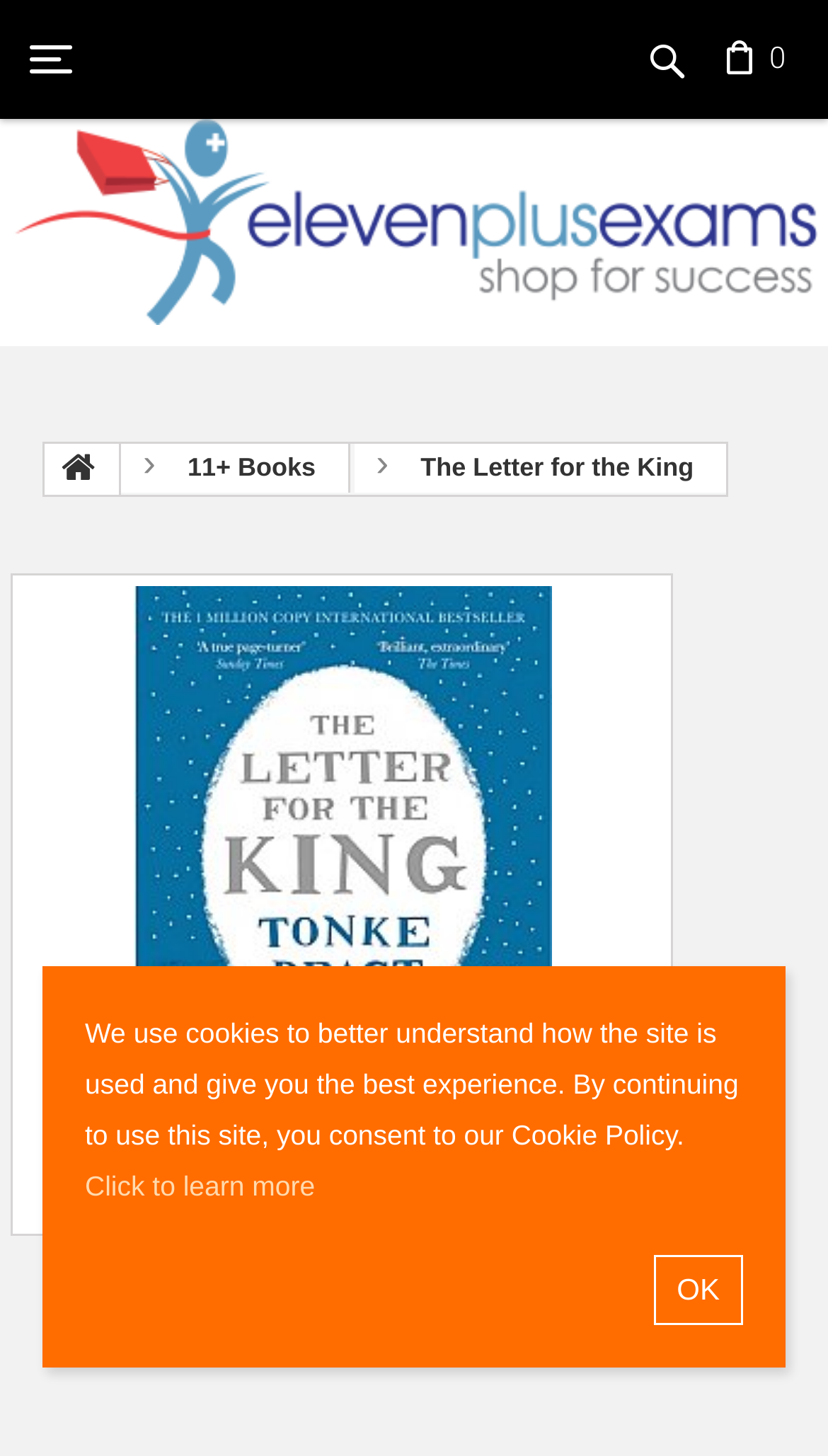How many images are on this page?
Please provide a single word or phrase in response based on the screenshot.

3